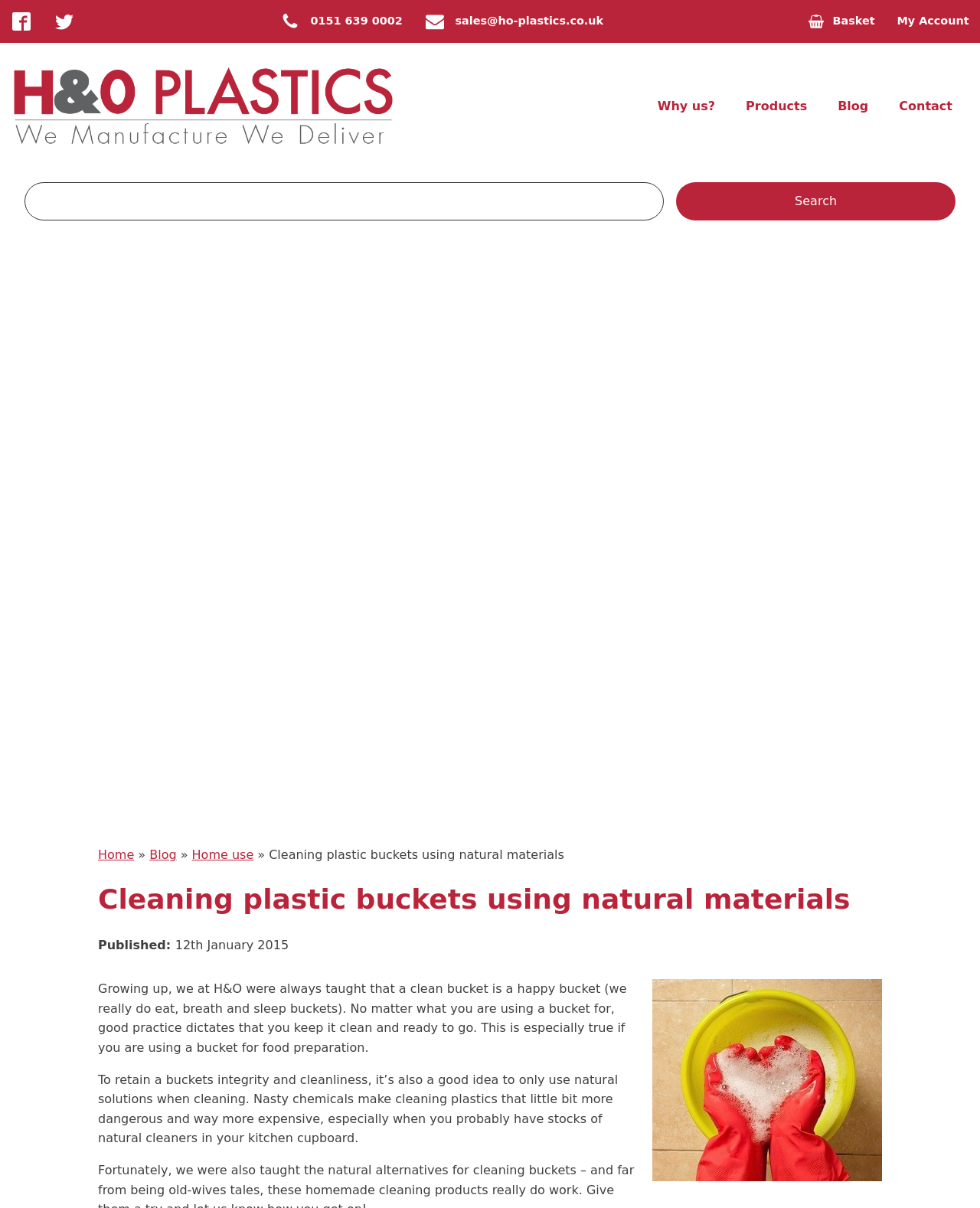Find and extract the text of the primary heading on the webpage.

Cleaning plastic buckets using natural materials